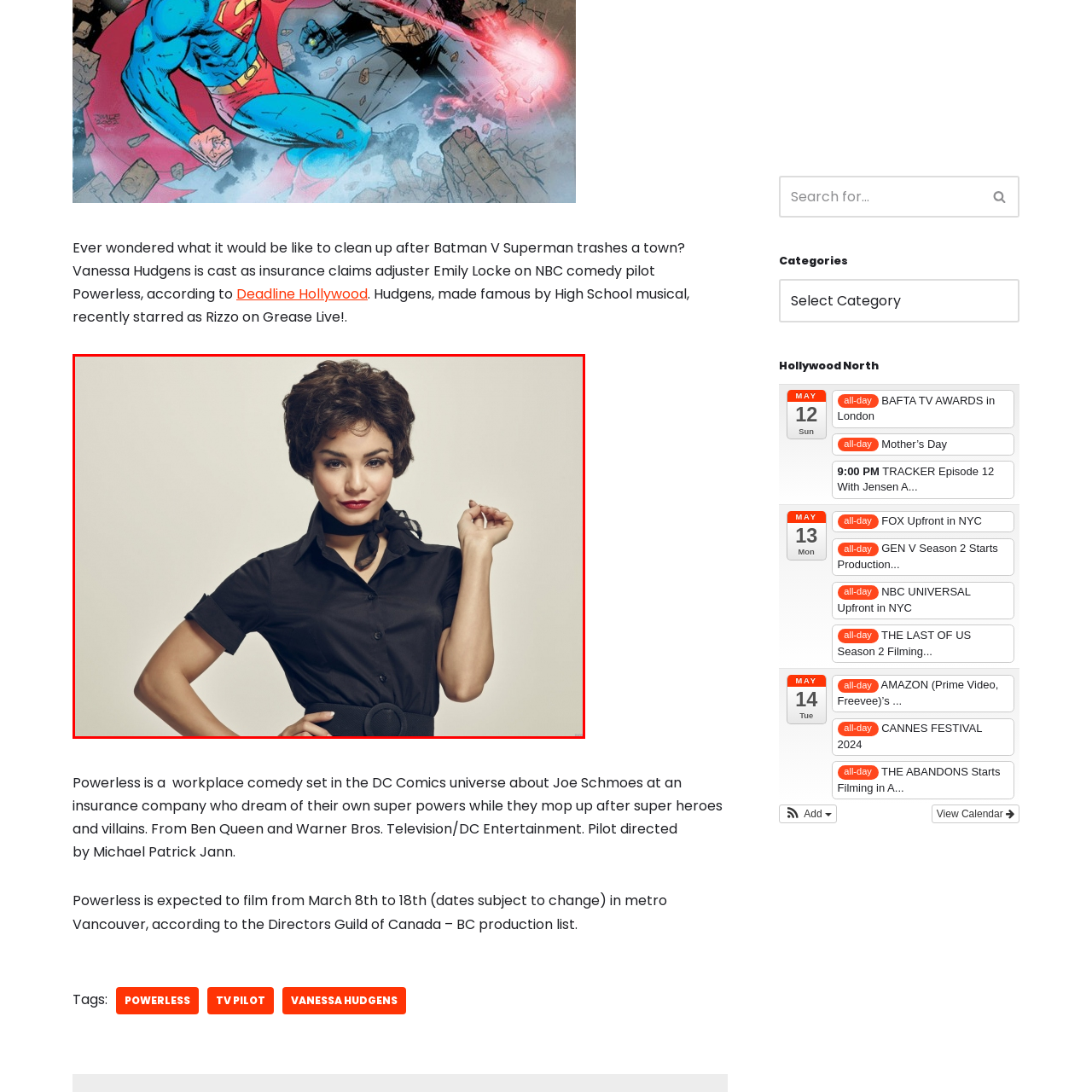Check the picture within the red bounding box and provide a brief answer using one word or phrase: What is the woman wearing around her neck?

a delicate neck scarf